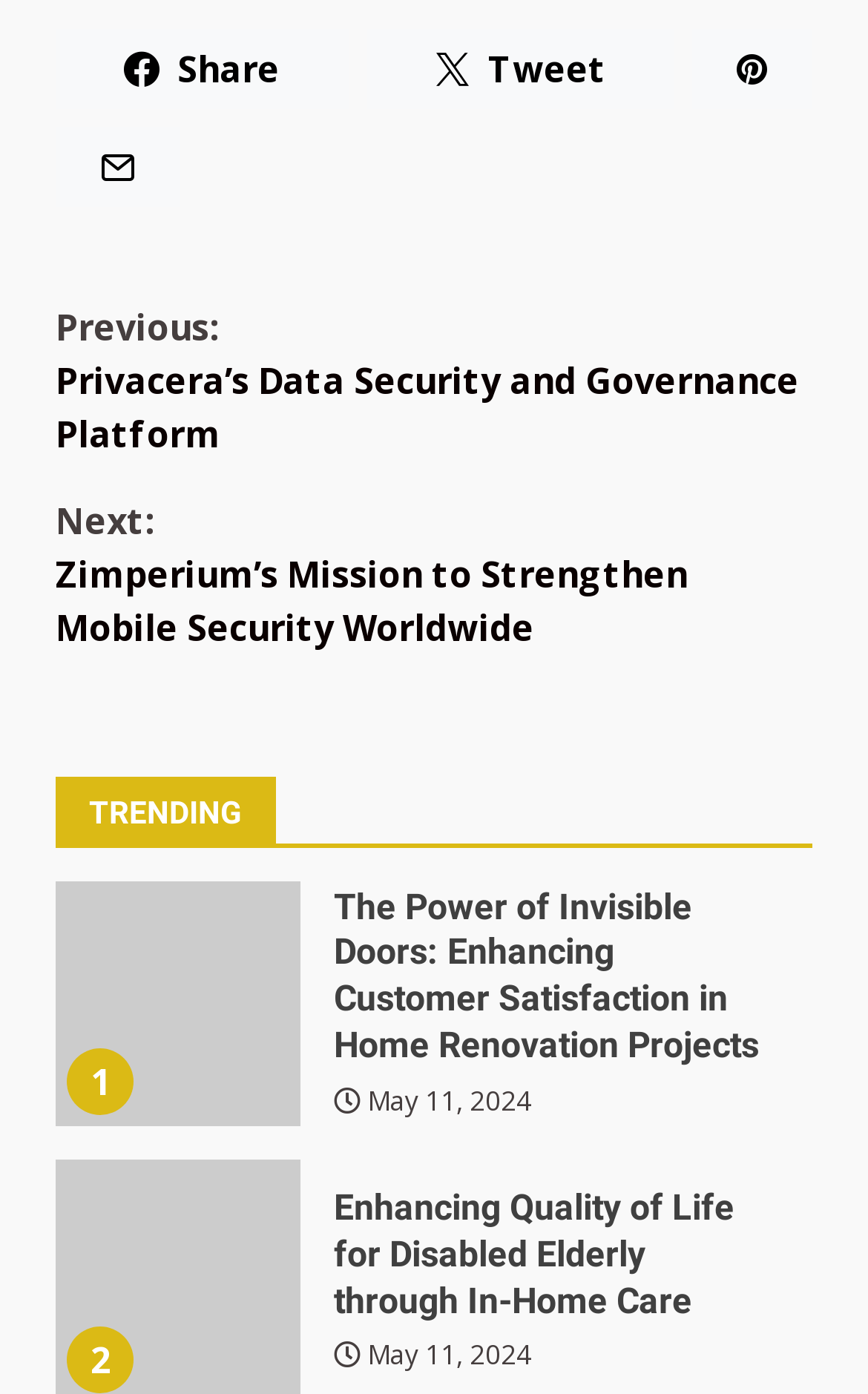Give a succinct answer to this question in a single word or phrase: 
How many trending articles are there?

2